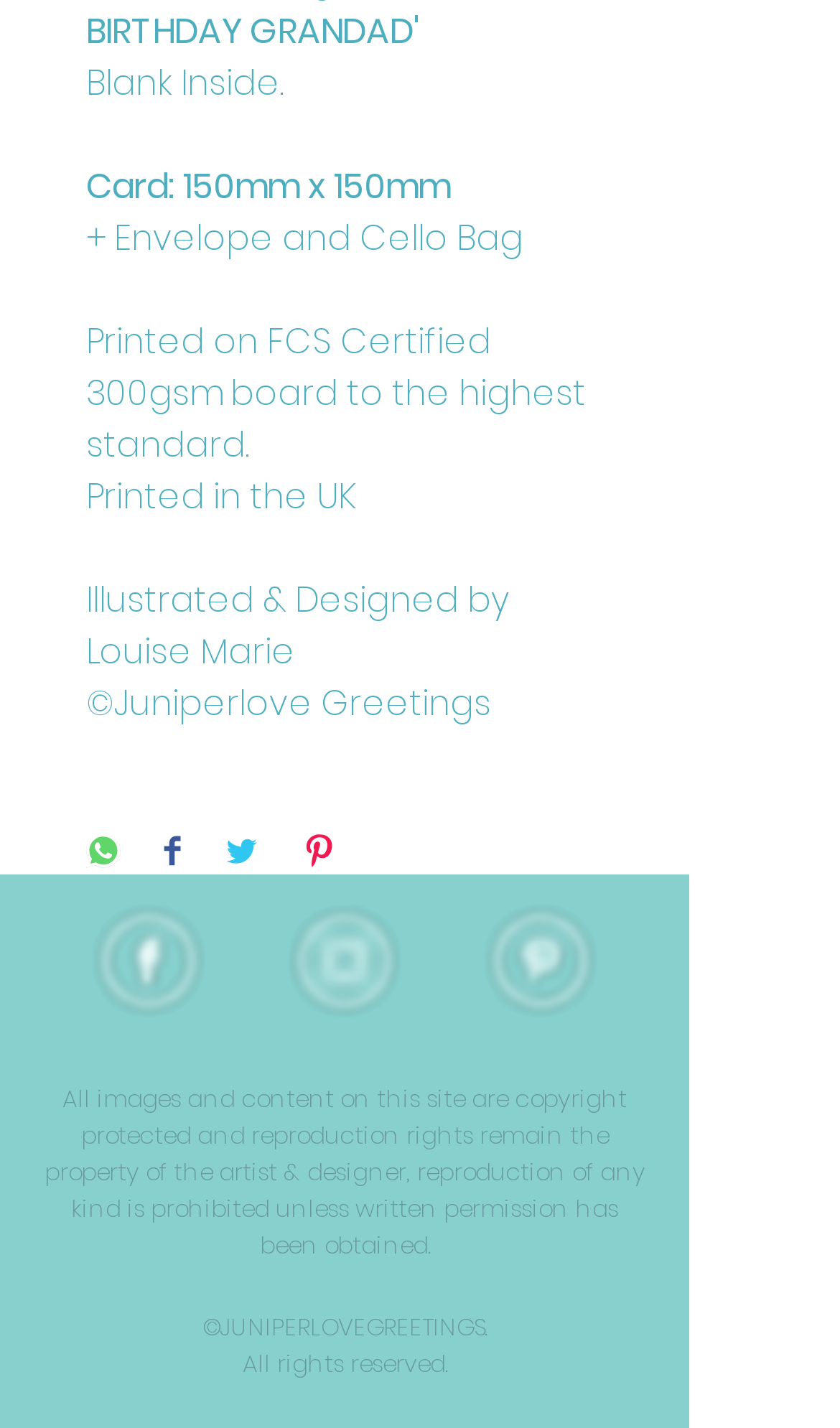Please find the bounding box for the UI element described by: "aria-label="Share on WhatsApp"".

[0.103, 0.584, 0.144, 0.612]